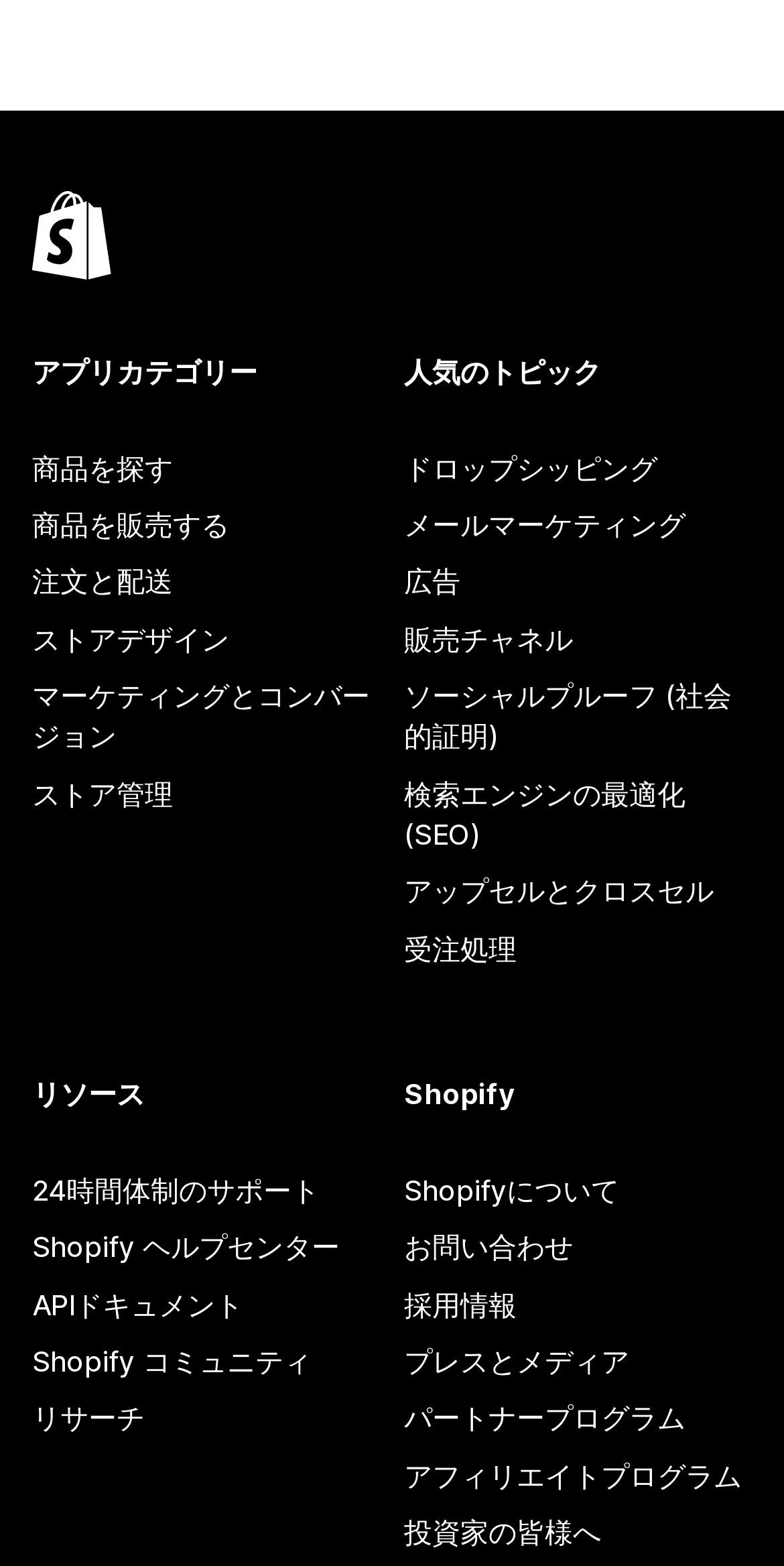Specify the bounding box coordinates of the element's area that should be clicked to execute the given instruction: "Learn about Shopify". The coordinates should be four float numbers between 0 and 1, i.e., [left, top, right, bottom].

[0.515, 0.686, 0.959, 0.712]